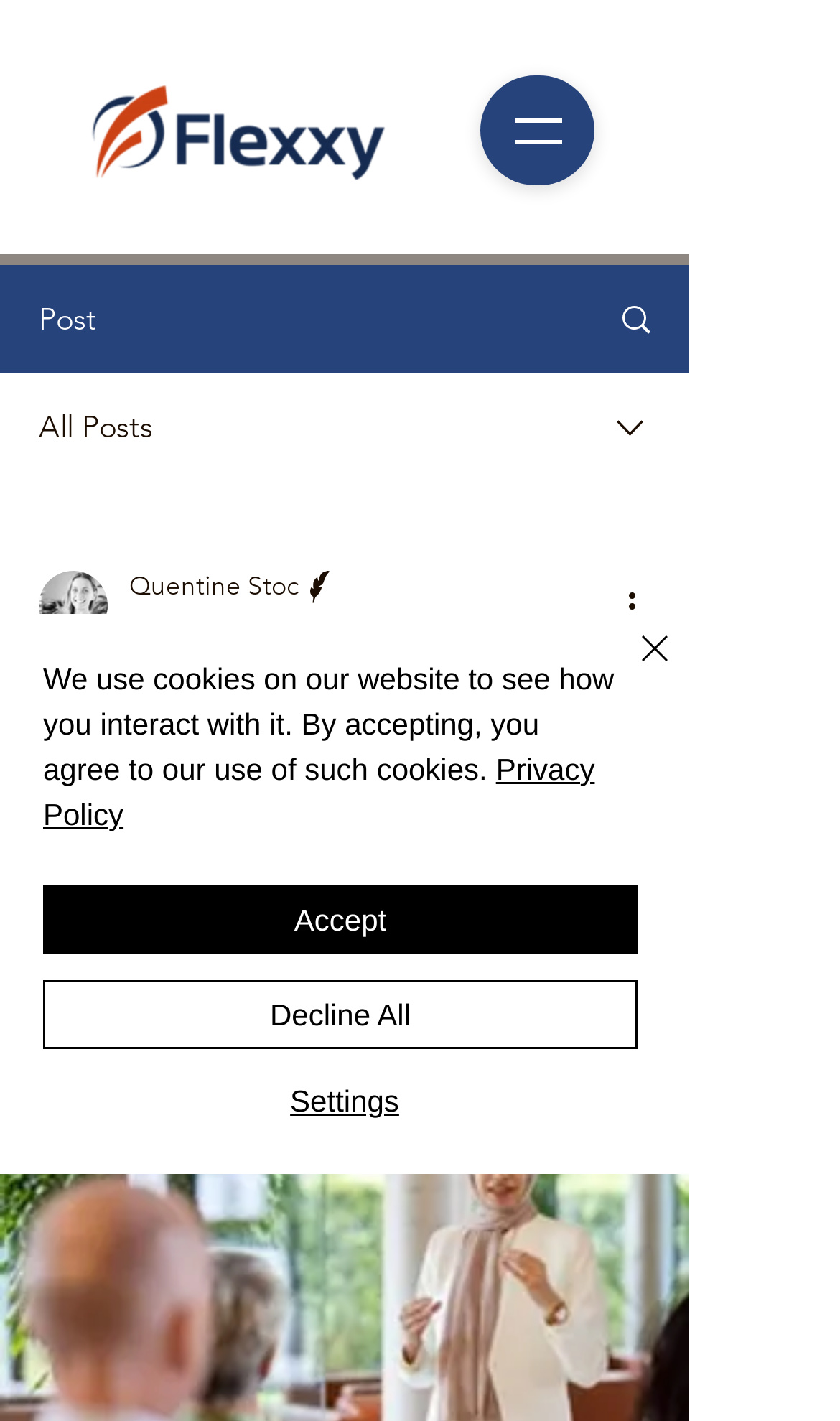Provide the bounding box coordinates of the area you need to click to execute the following instruction: "Open navigation menu".

[0.572, 0.053, 0.708, 0.13]